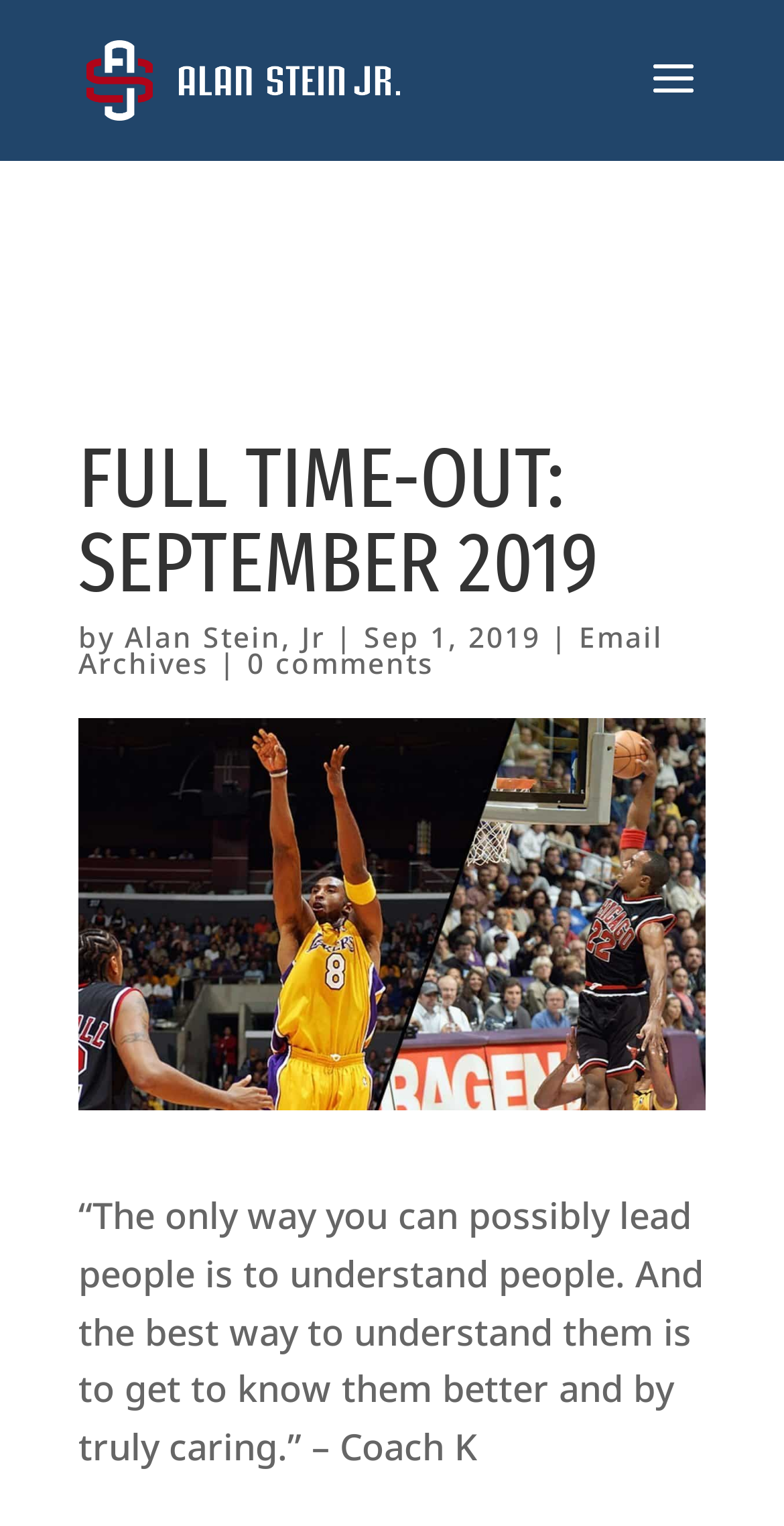What is the speaker's name?
Answer the question with just one word or phrase using the image.

Alan Stein, Jr